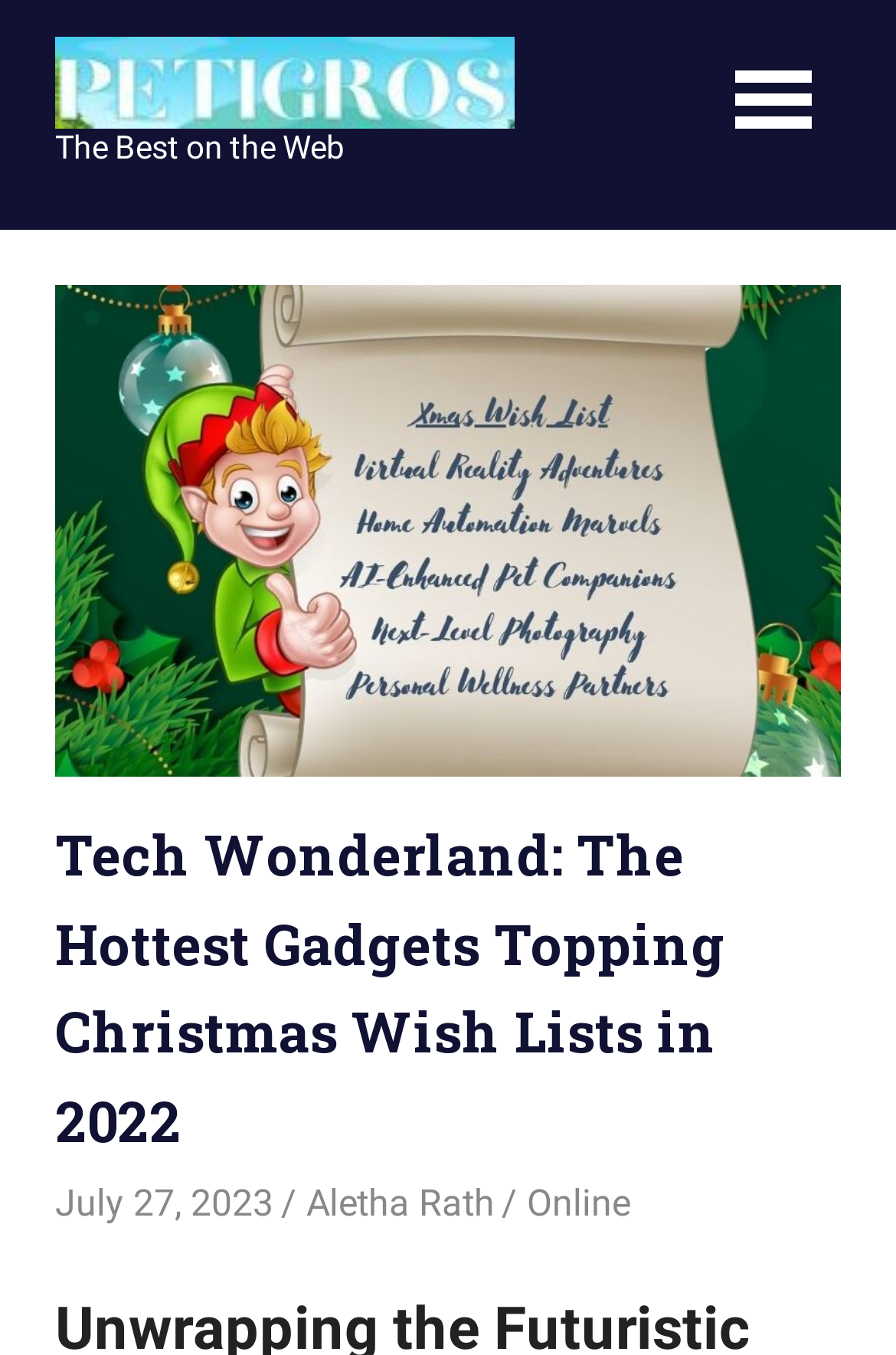When was the article published? Please answer the question using a single word or phrase based on the image.

July 27, 2023